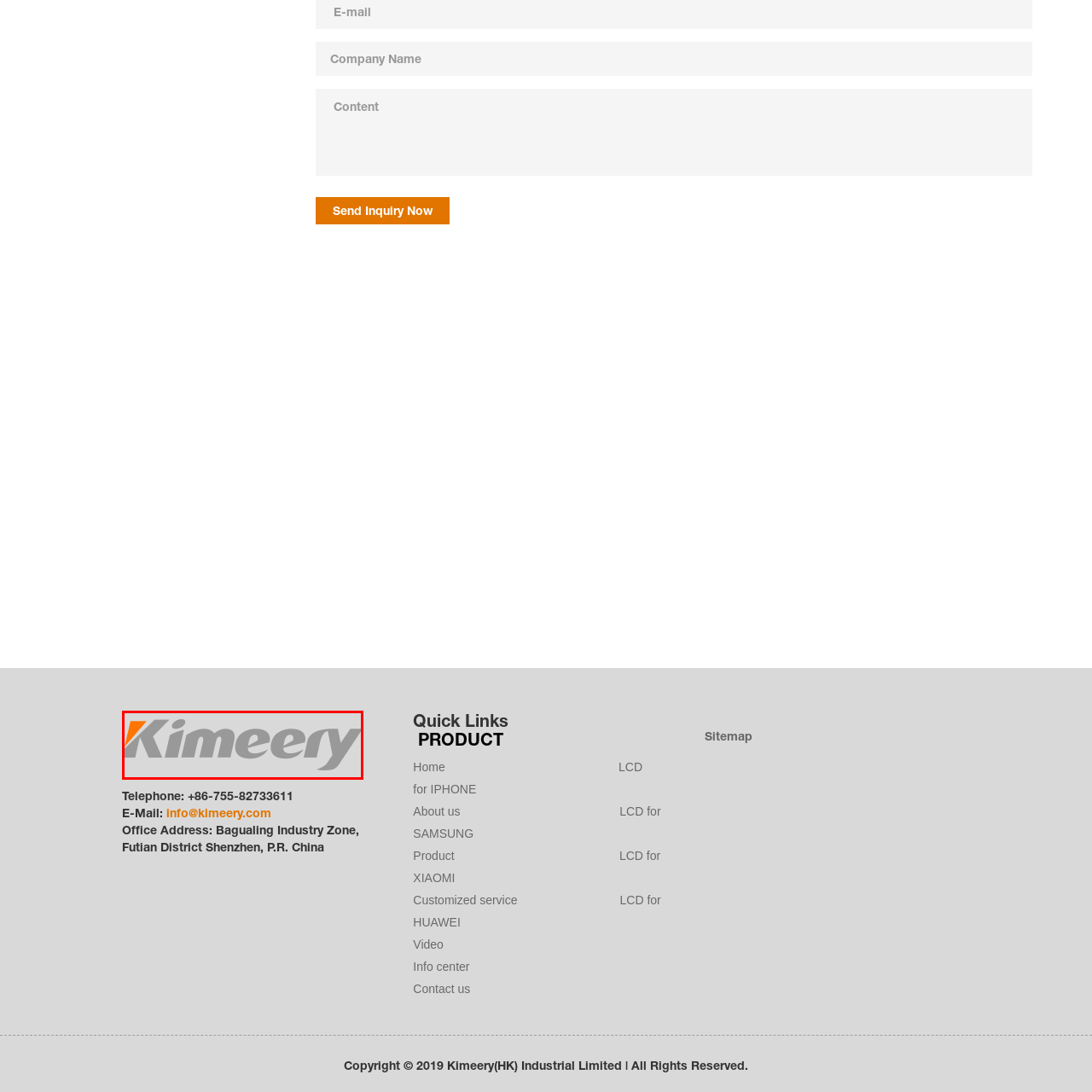Look at the image enclosed by the red boundary and give a detailed answer to the following question, grounding your response in the image's content: 
What does the modern aesthetic of the logo reflect?

The caption states that the modern aesthetic of the logo reflects the brand's commitment to innovation and technology, which means that the logo's design is intended to convey Kimeery's focus on innovation and technology.